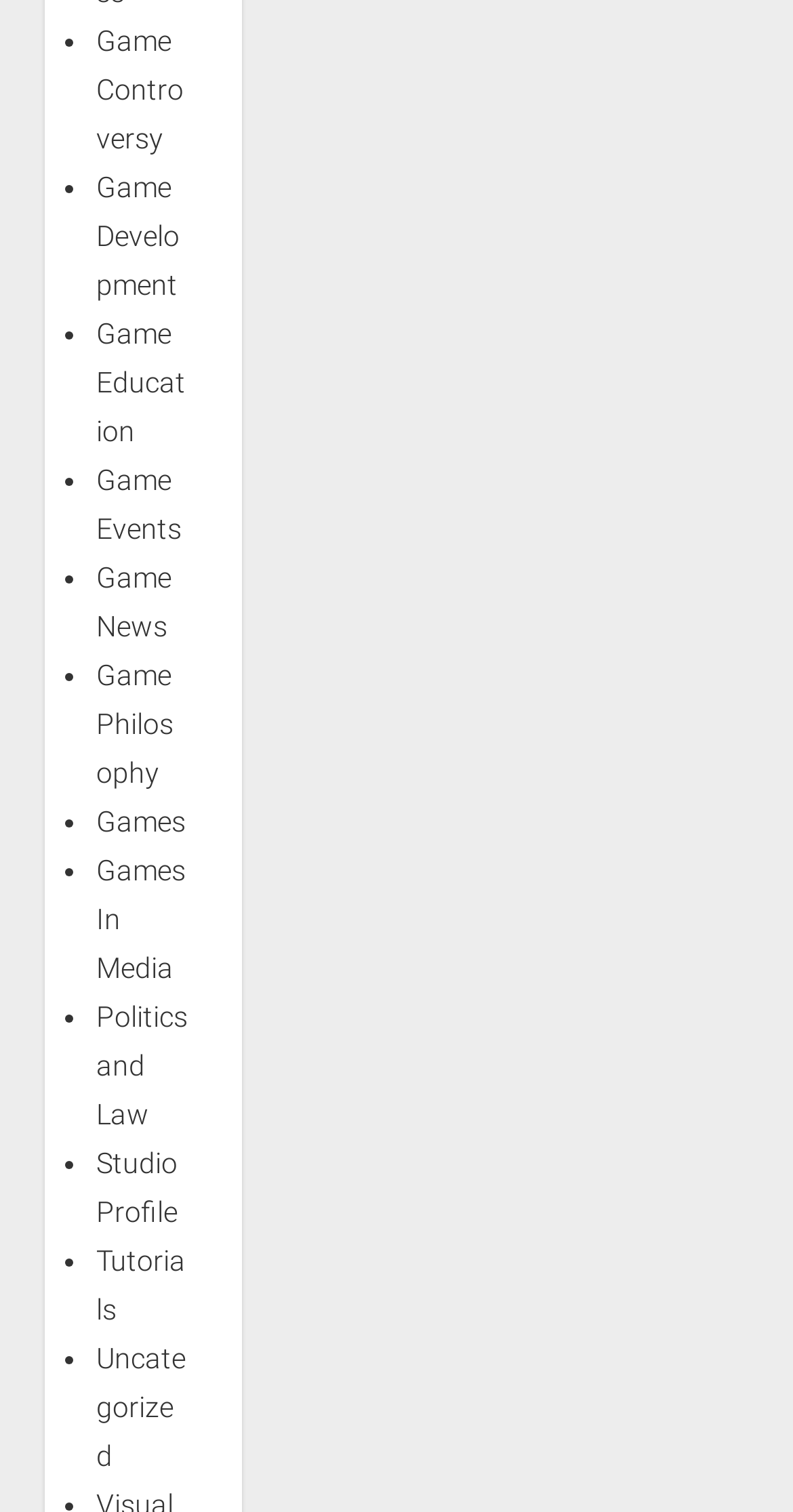Find the bounding box coordinates for the area that should be clicked to accomplish the instruction: "View Game Controversy".

[0.121, 0.016, 0.231, 0.102]